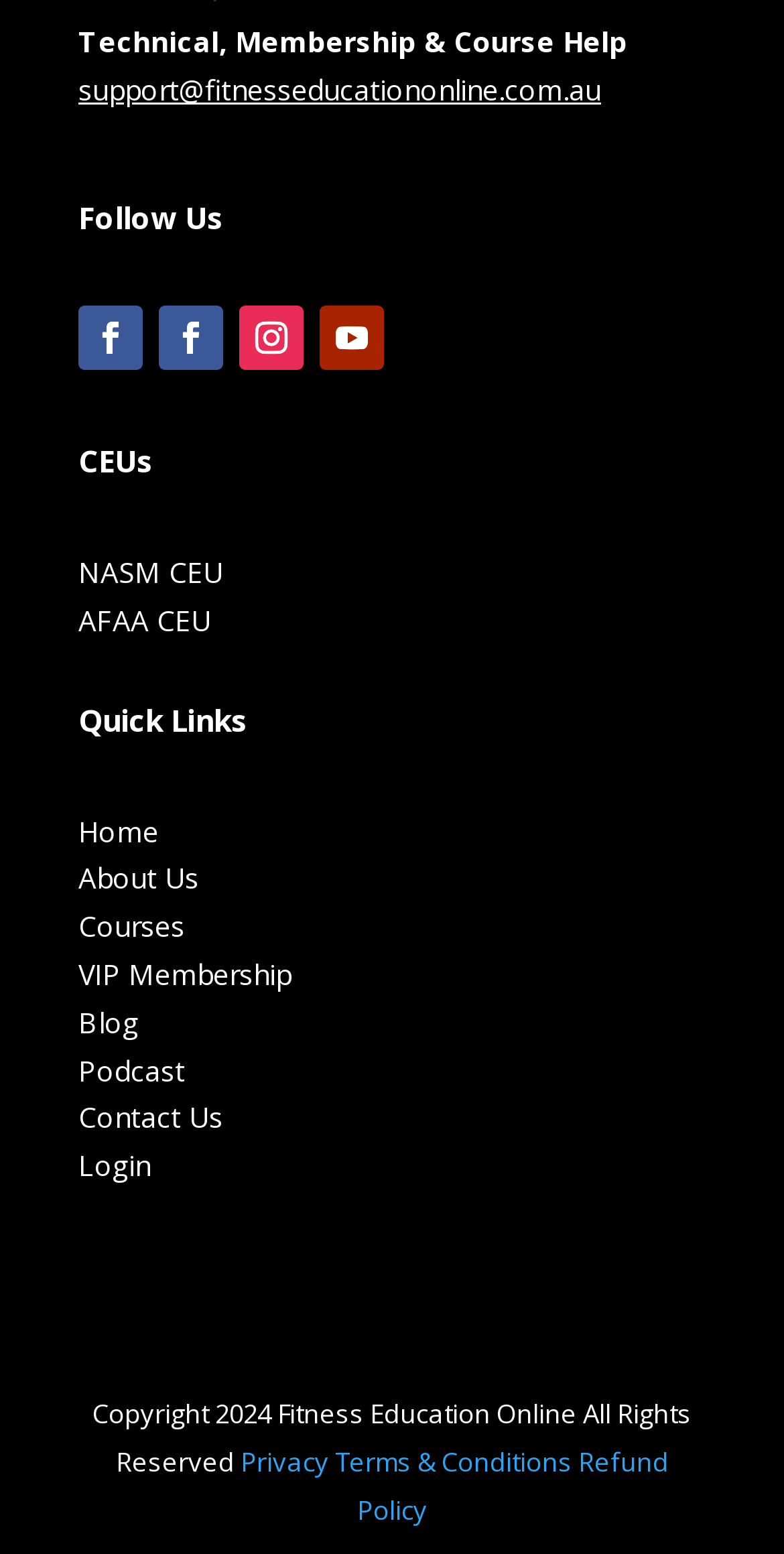Can you specify the bounding box coordinates of the area that needs to be clicked to fulfill the following instruction: "Follow on Facebook"?

[0.1, 0.197, 0.182, 0.238]